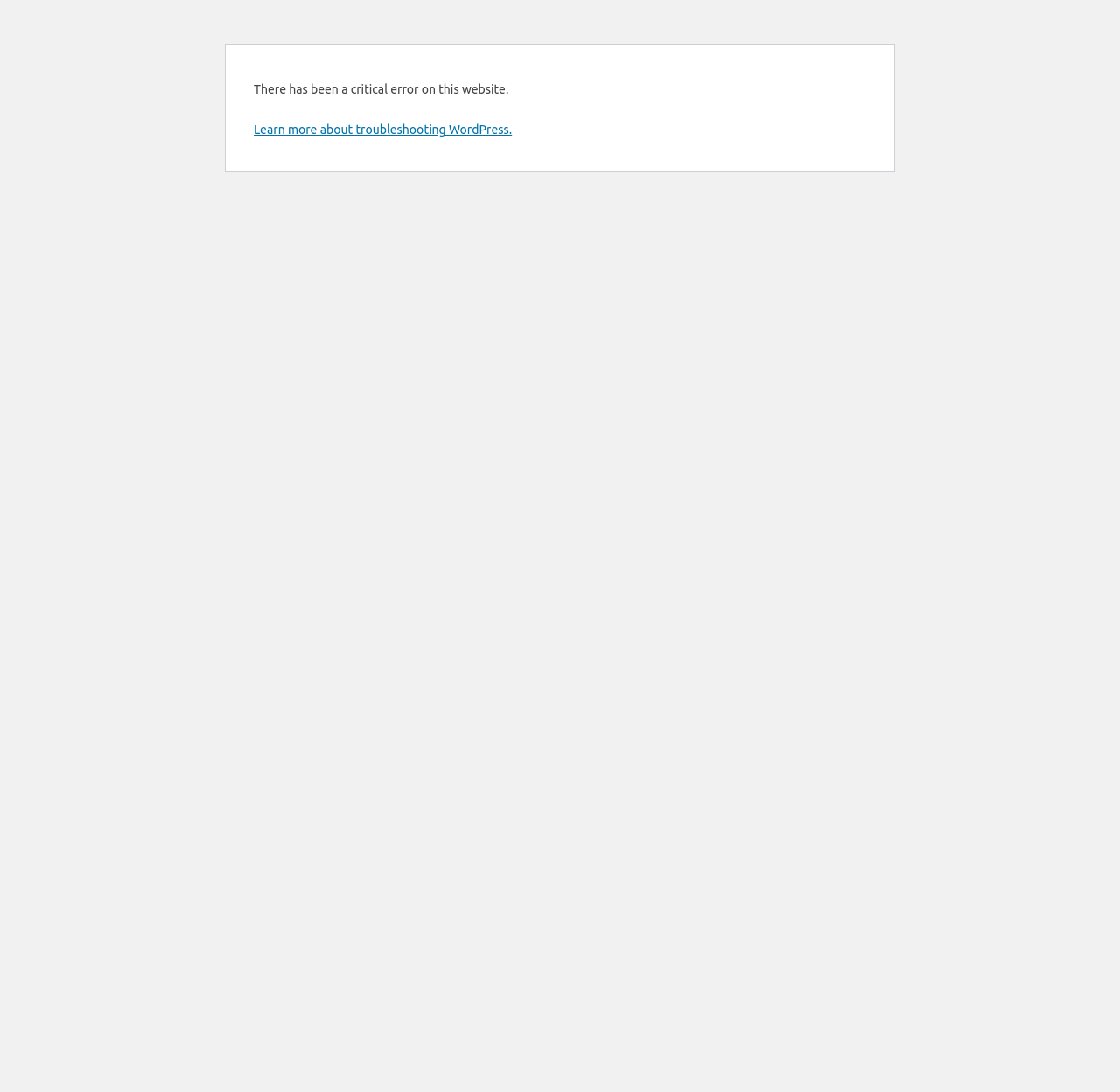Identify the bounding box of the UI element described as follows: "Learn more about troubleshooting WordPress.". Provide the coordinates as four float numbers in the range of 0 to 1 [left, top, right, bottom].

[0.227, 0.112, 0.457, 0.125]